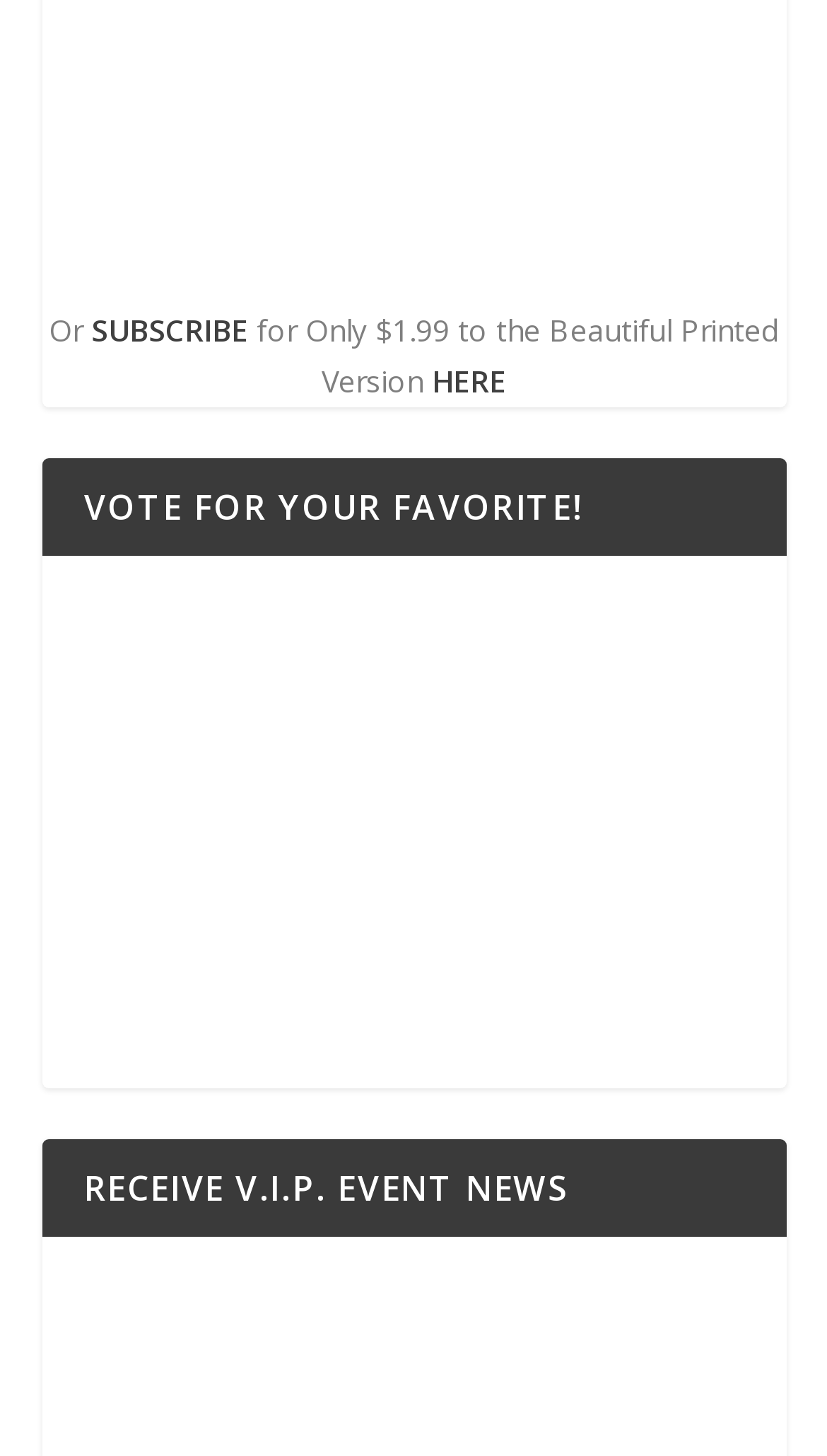What is the text above the 'VOTE BEST IN THE CITY' link?
Relying on the image, give a concise answer in one word or a brief phrase.

VOTE FOR YOUR FAVORITE!